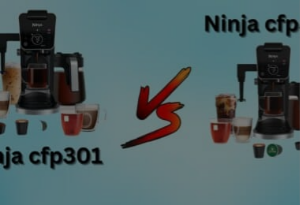Offer a detailed narrative of what is shown in the image.

The image features a visual comparison between the Ninja CFP301 and Ninja CFP307 coffee makers. On the left, the Ninja CFP301 is showcased with an assortment of coffee cups, highlighting its brewing capabilities and design. On the right, the Ninja CFP307 is similarly displayed, emphasizing its features. The dynamic "vs" graphic in the center reinforces the competitive nature of this comparison, inviting viewers to consider the distinctions between these two models. The background is a soft blue, enhancing the focus on the coffee makers and their respective accessories. This image effectively illustrates the choice between two popular Ninja coffee brewing systems.